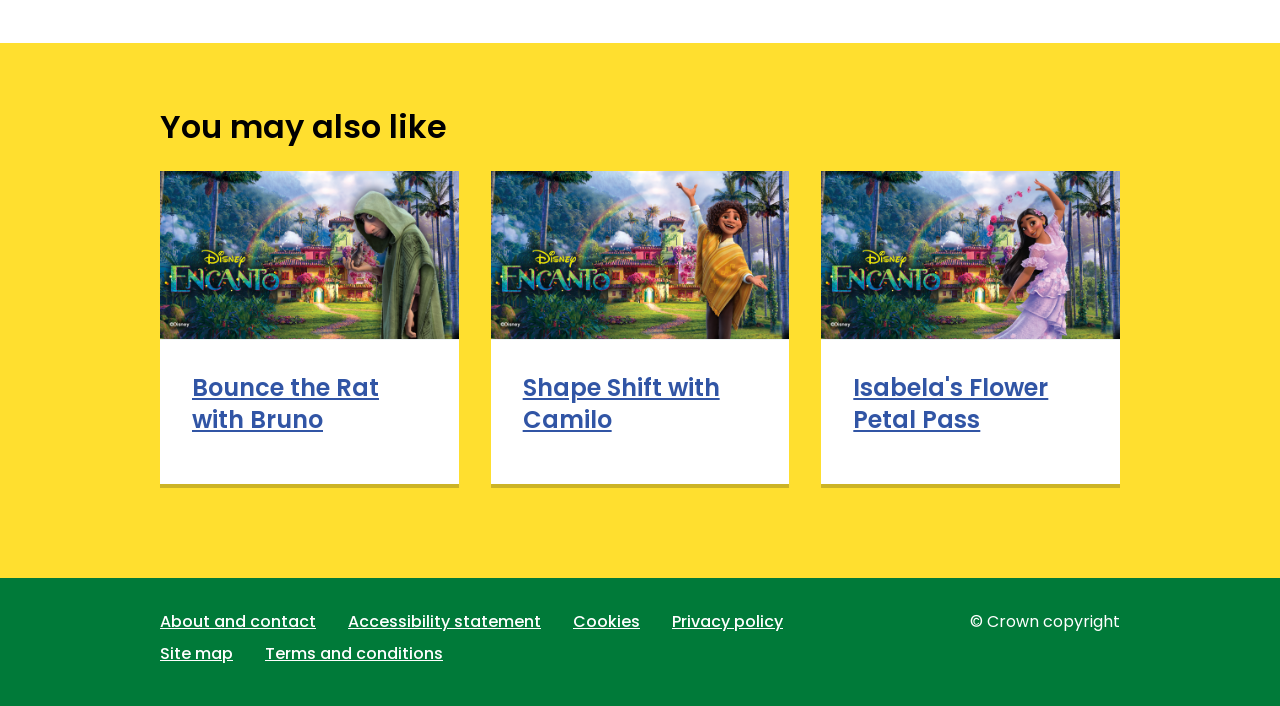Determine the bounding box coordinates for the clickable element to execute this instruction: "Go to 'About and contact'". Provide the coordinates as four float numbers between 0 and 1, i.e., [left, top, right, bottom].

[0.125, 0.865, 0.247, 0.897]